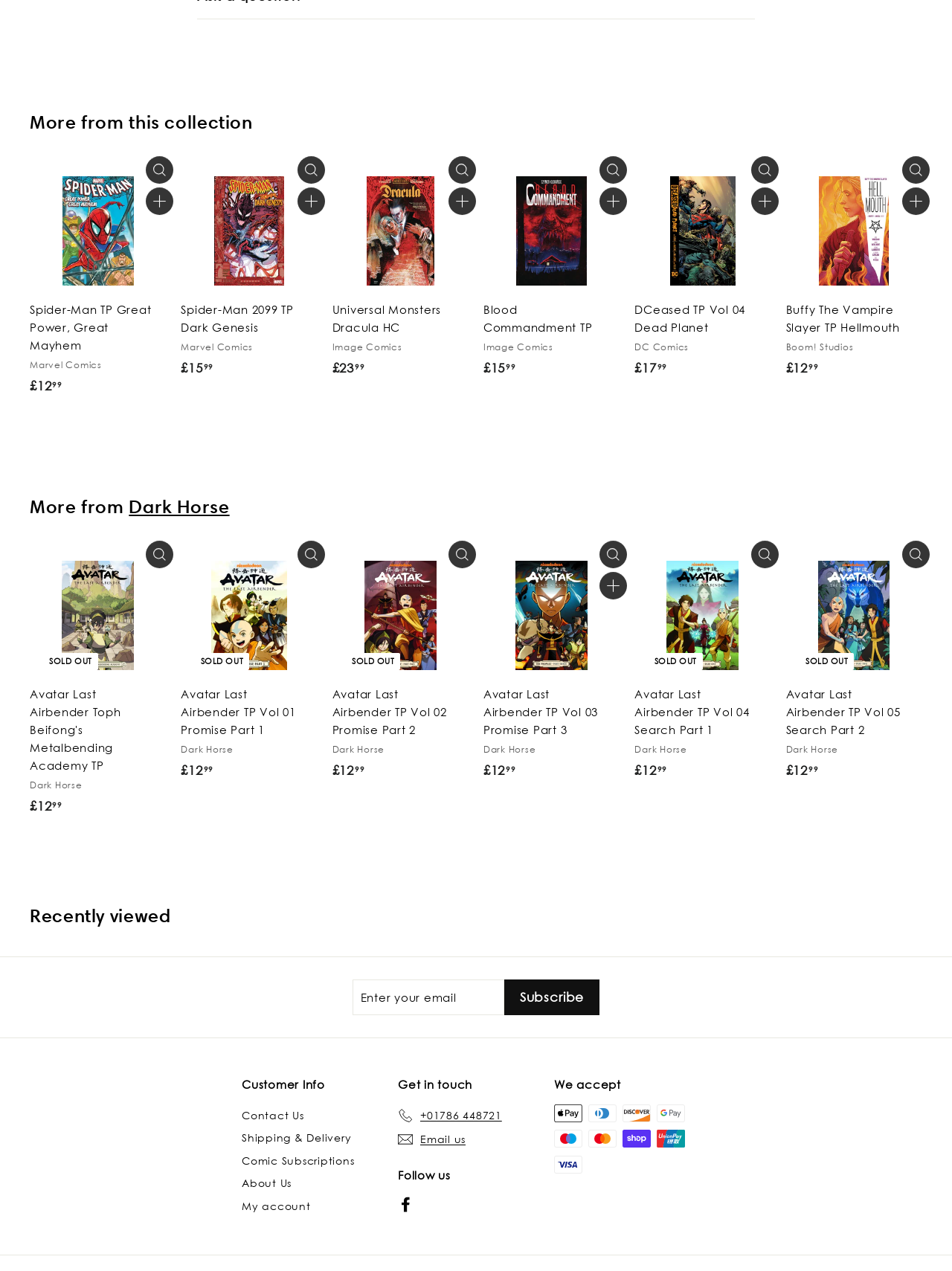Please specify the bounding box coordinates of the clickable section necessary to execute the following command: "Click Quick shop".

[0.153, 0.125, 0.182, 0.147]